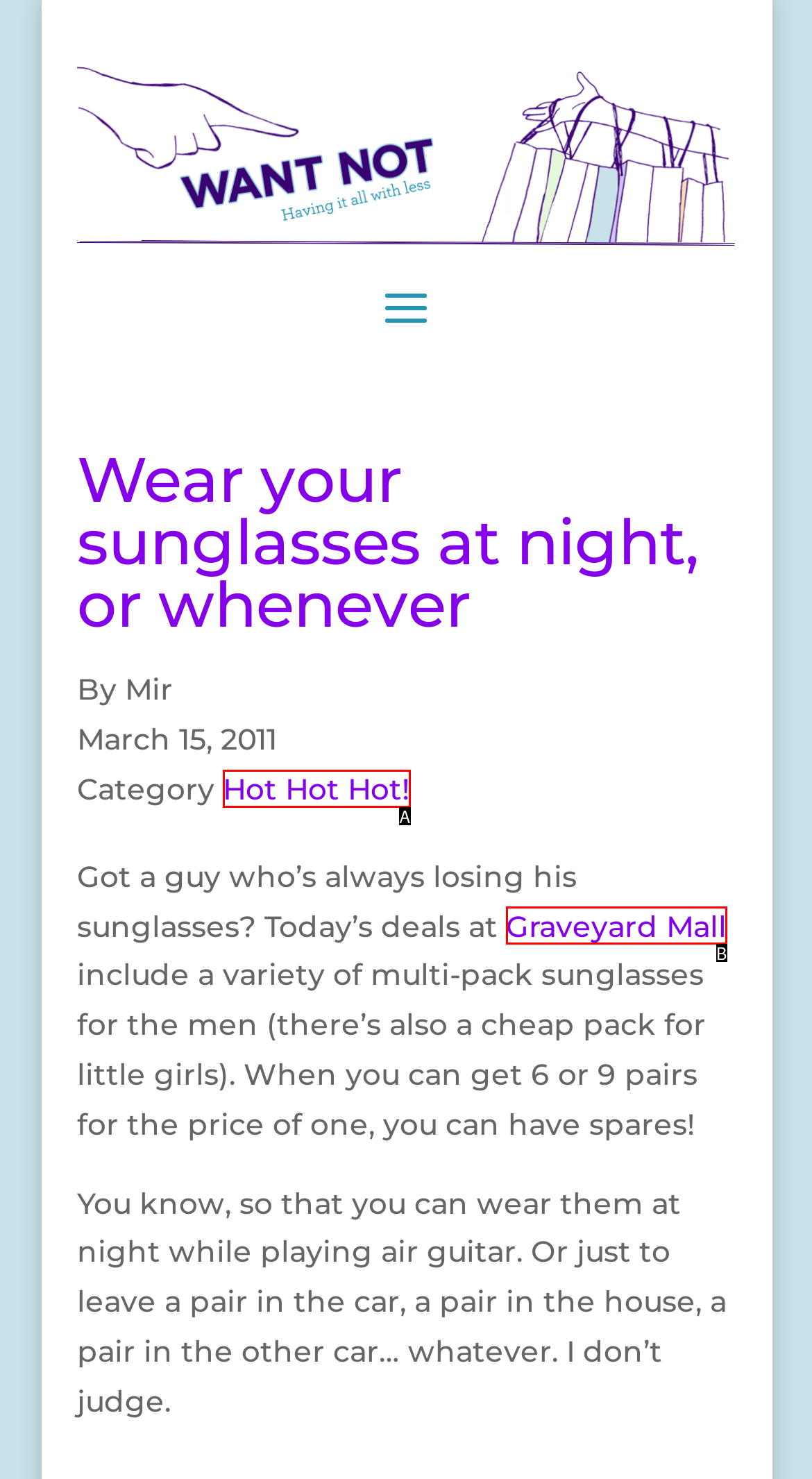Tell me which one HTML element best matches the description: Hot Hot Hot! Answer with the option's letter from the given choices directly.

A